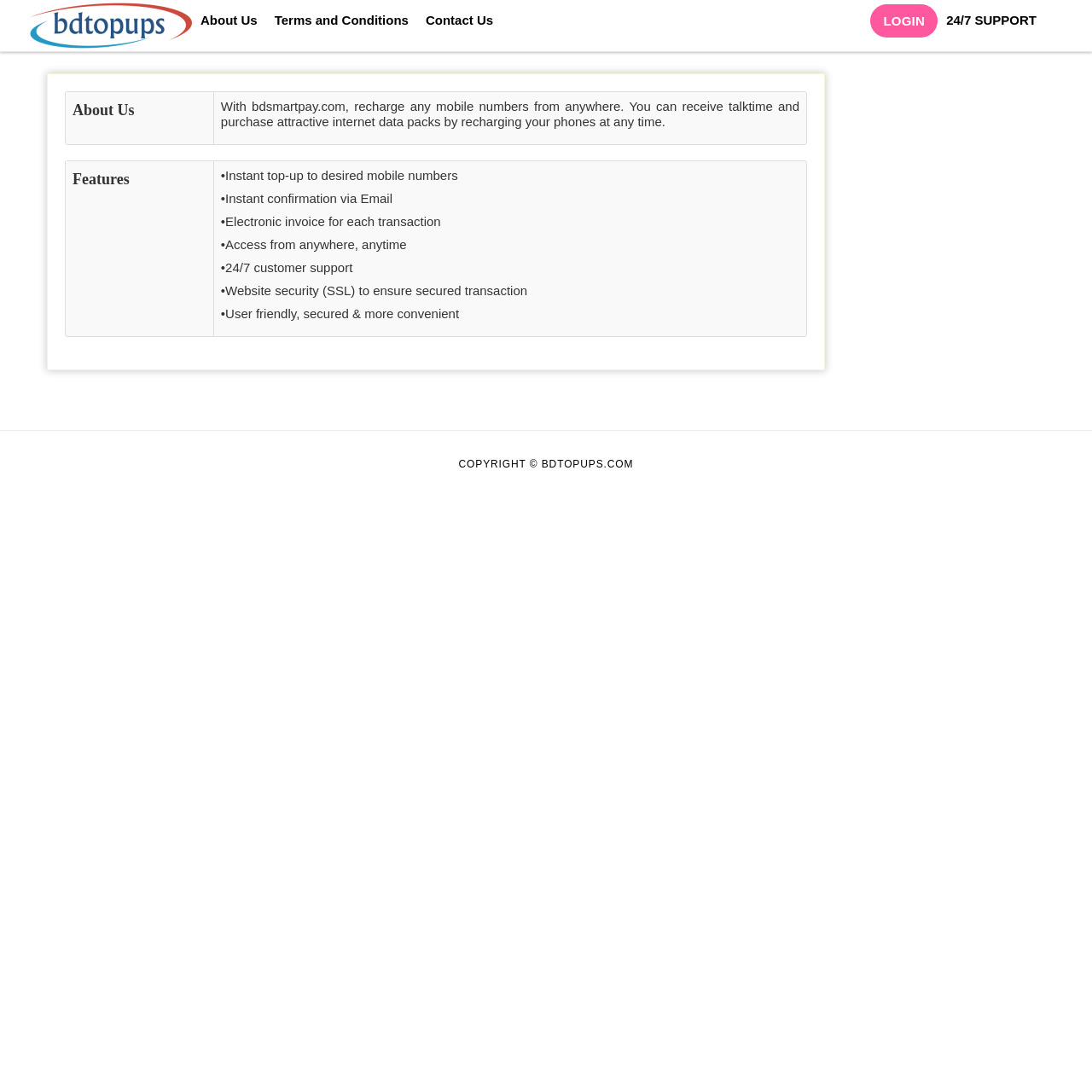Determine the bounding box for the UI element that matches this description: "Terms and Conditions".

[0.243, 0.004, 0.382, 0.034]